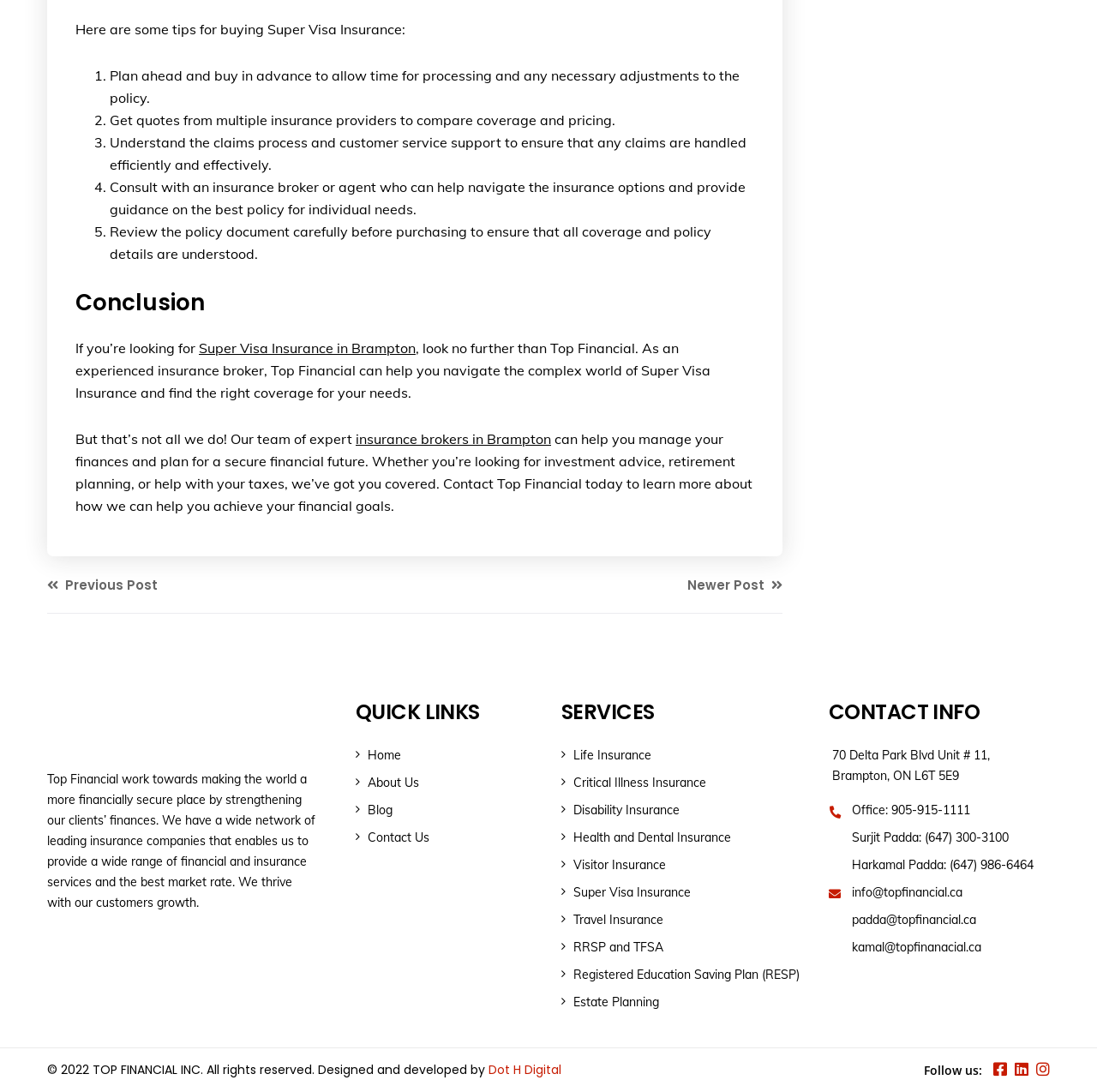Locate the bounding box of the UI element with the following description: "Dot H Digital".

[0.445, 0.971, 0.512, 0.987]